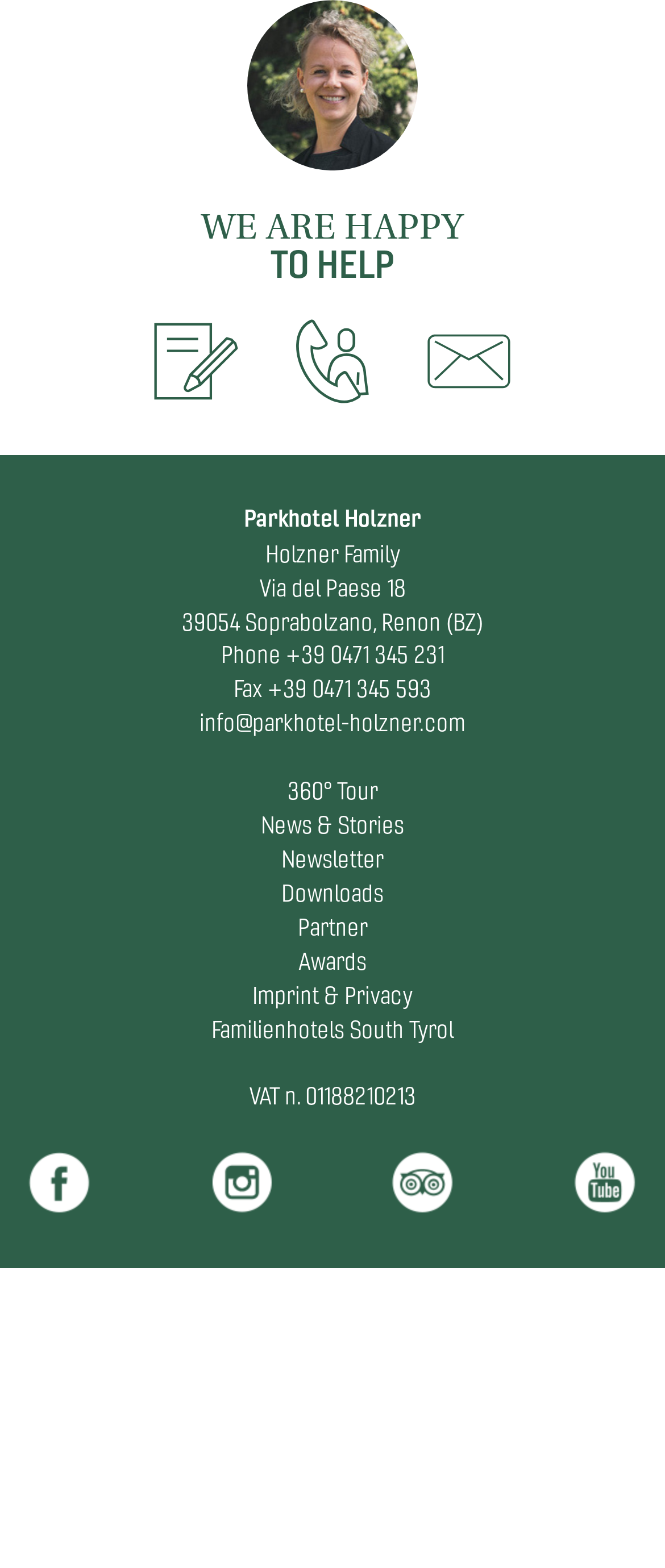Could you find the bounding box coordinates of the clickable area to complete this instruction: "go to electronics category"?

None